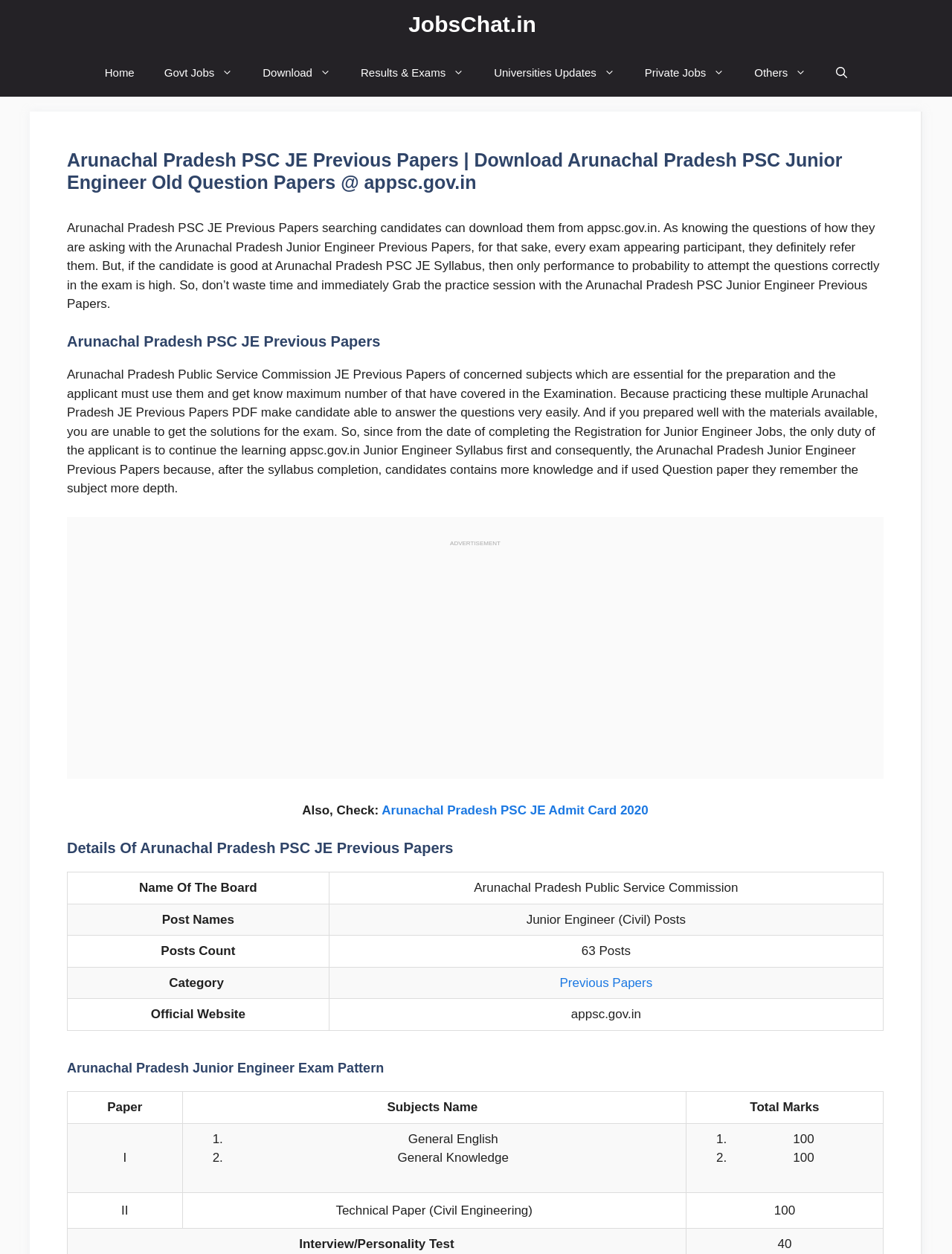Determine the bounding box coordinates of the clickable region to follow the instruction: "Click on the 'Previous Papers' link".

[0.588, 0.778, 0.685, 0.789]